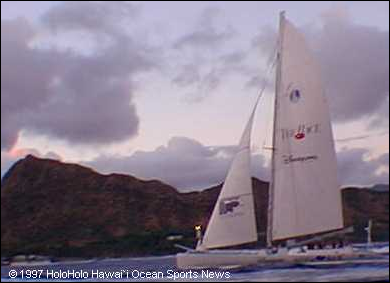What time of day is depicted in the image?
Can you provide a detailed and comprehensive answer to the question?

The caption describes the sky as having 'warm hues of sunset', which indicates that the scene is taking place during the sunset hour.